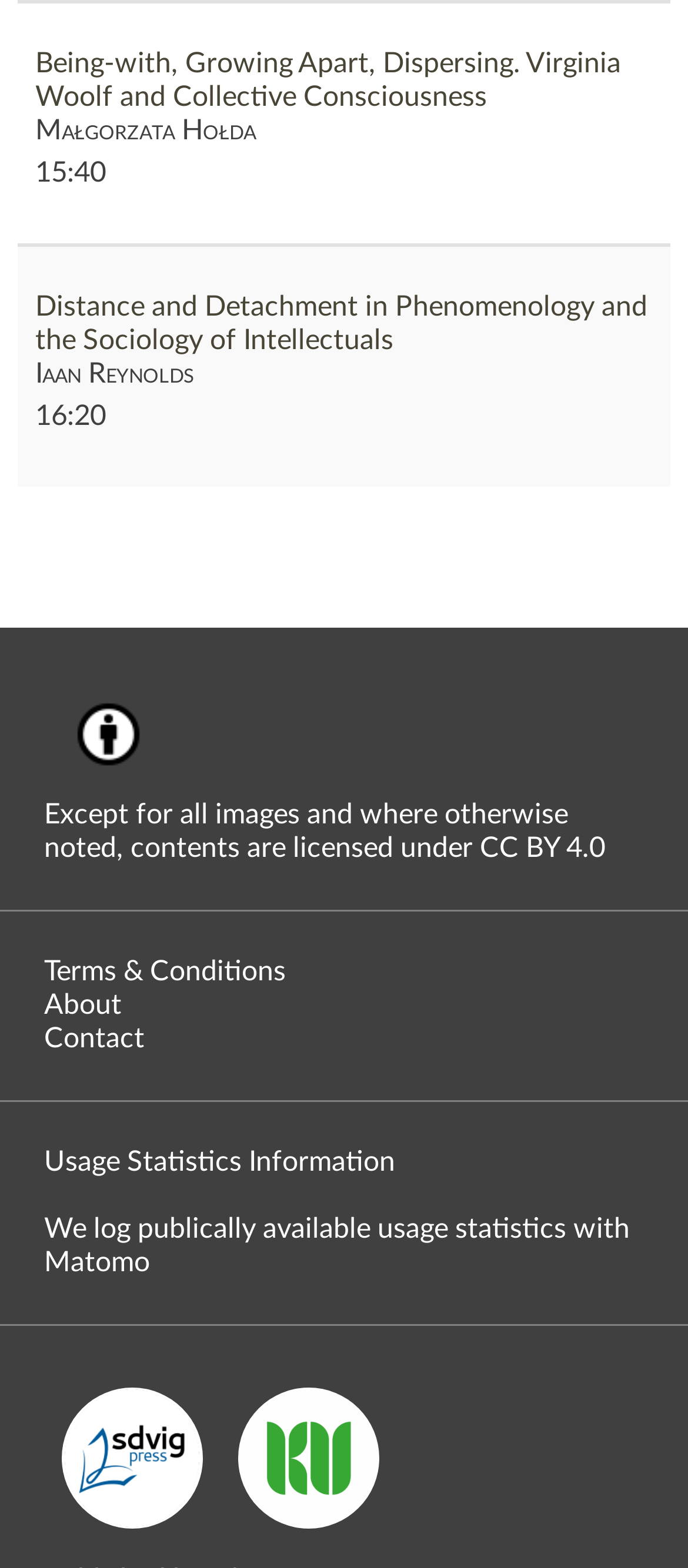What is the license for the contents?
Identify the answer in the screenshot and reply with a single word or phrase.

CC BY 4.0